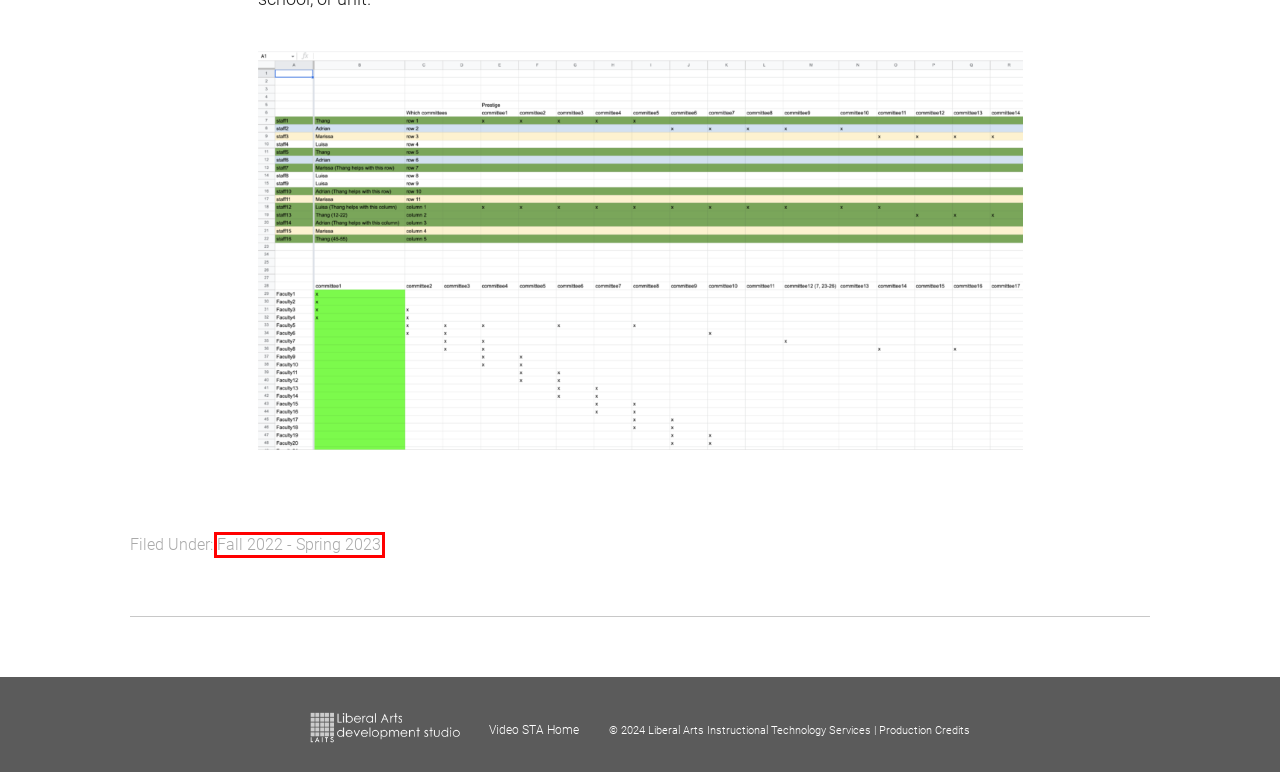Consider the screenshot of a webpage with a red bounding box around an element. Select the webpage description that best corresponds to the new page after clicking the element inside the red bounding box. Here are the candidates:
A. We were STAs
B. Leilani Cabello
C. Testimonials
D. Fall 2022 – Spring 2023
E. Lorena Chiles
F. Production Credits
G. Adriana Hermoza
H. STA Presentation 2017

D